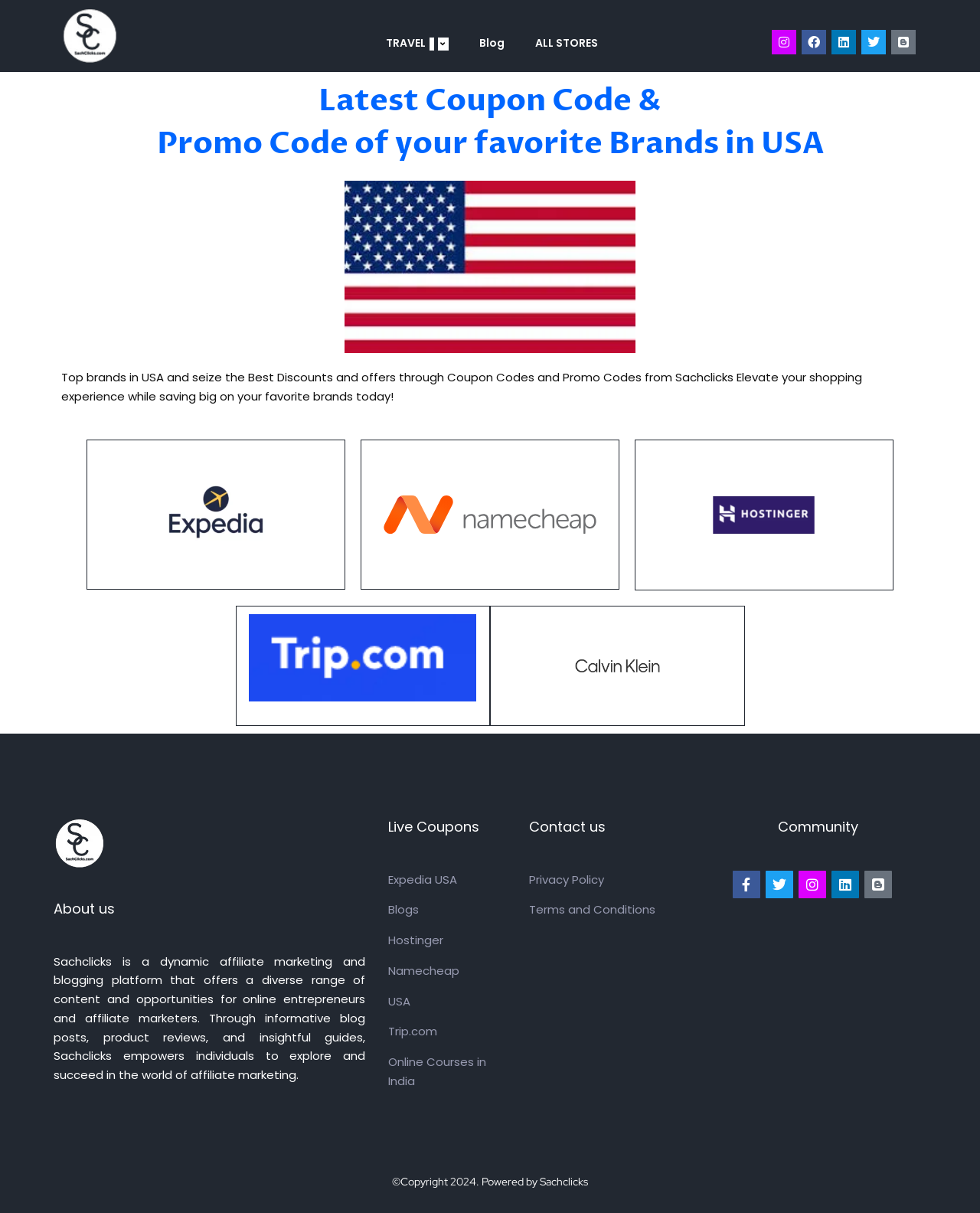What type of platform is Sachclicks?
Craft a detailed and extensive response to the question.

According to the 'About us' section, Sachclicks is a dynamic affiliate marketing and blogging platform that offers a diverse range of content and opportunities for online entrepreneurs and affiliate marketers.